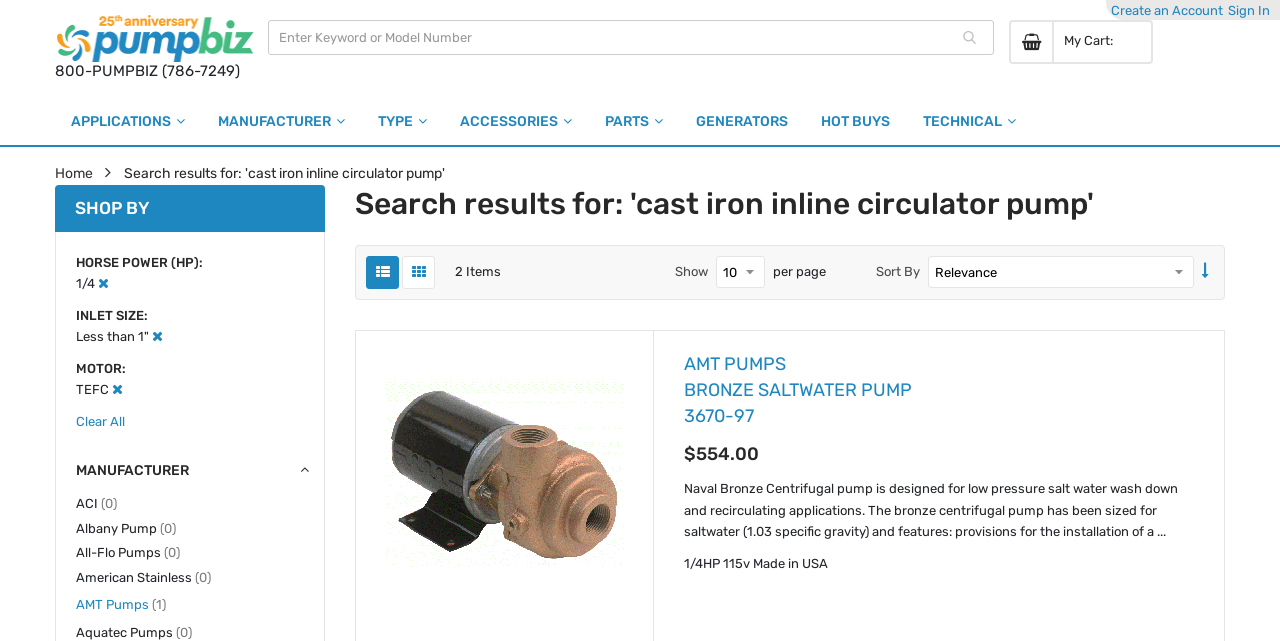Locate the bounding box coordinates of the area to click to fulfill this instruction: "Search for a keyword". The bounding box should be presented as four float numbers between 0 and 1, in the order [left, top, right, bottom].

[0.209, 0.031, 0.777, 0.086]